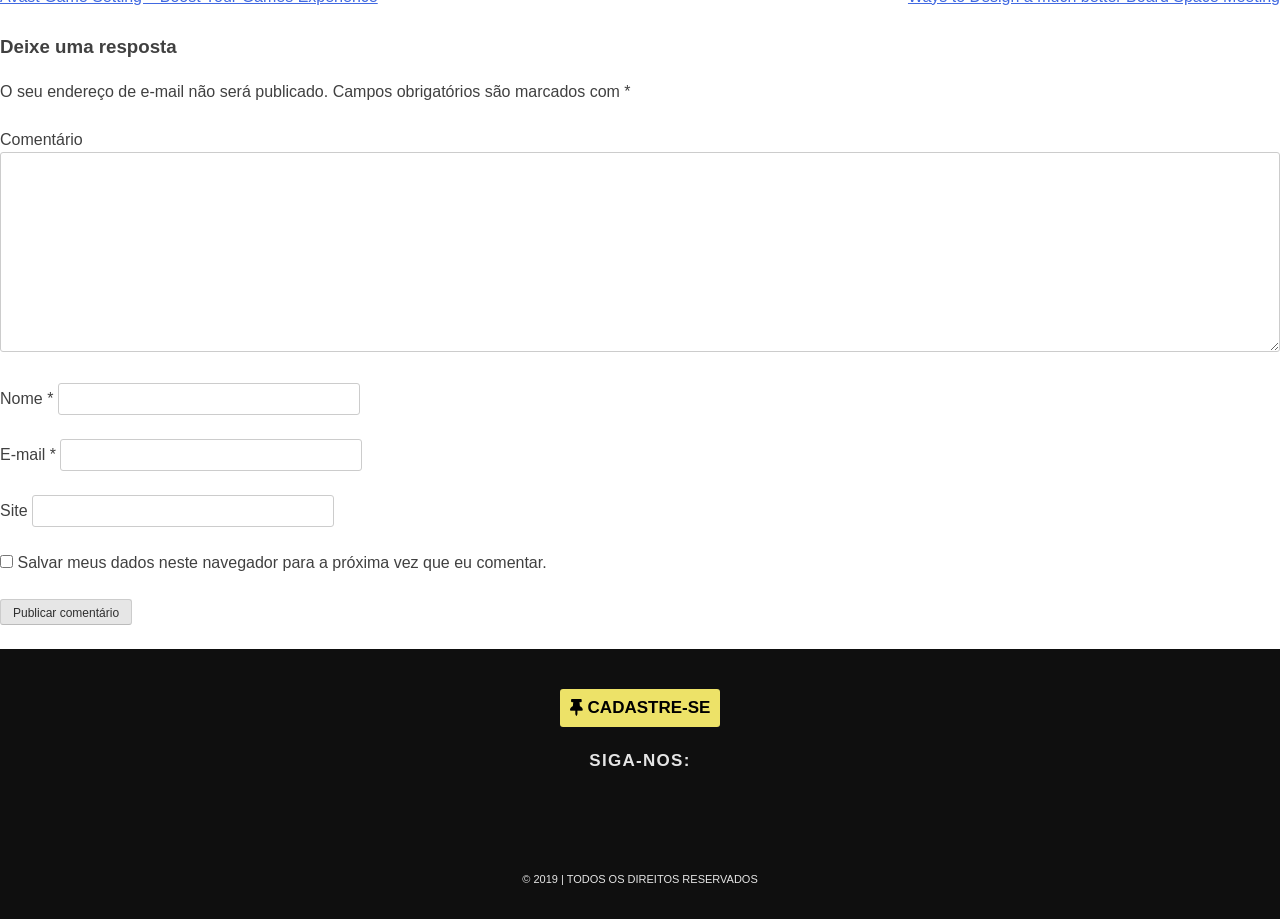Identify the bounding box coordinates for the UI element mentioned here: "parent_node: Comentário name="comment"". Provide the coordinates as four float values between 0 and 1, i.e., [left, top, right, bottom].

[0.0, 0.165, 1.0, 0.383]